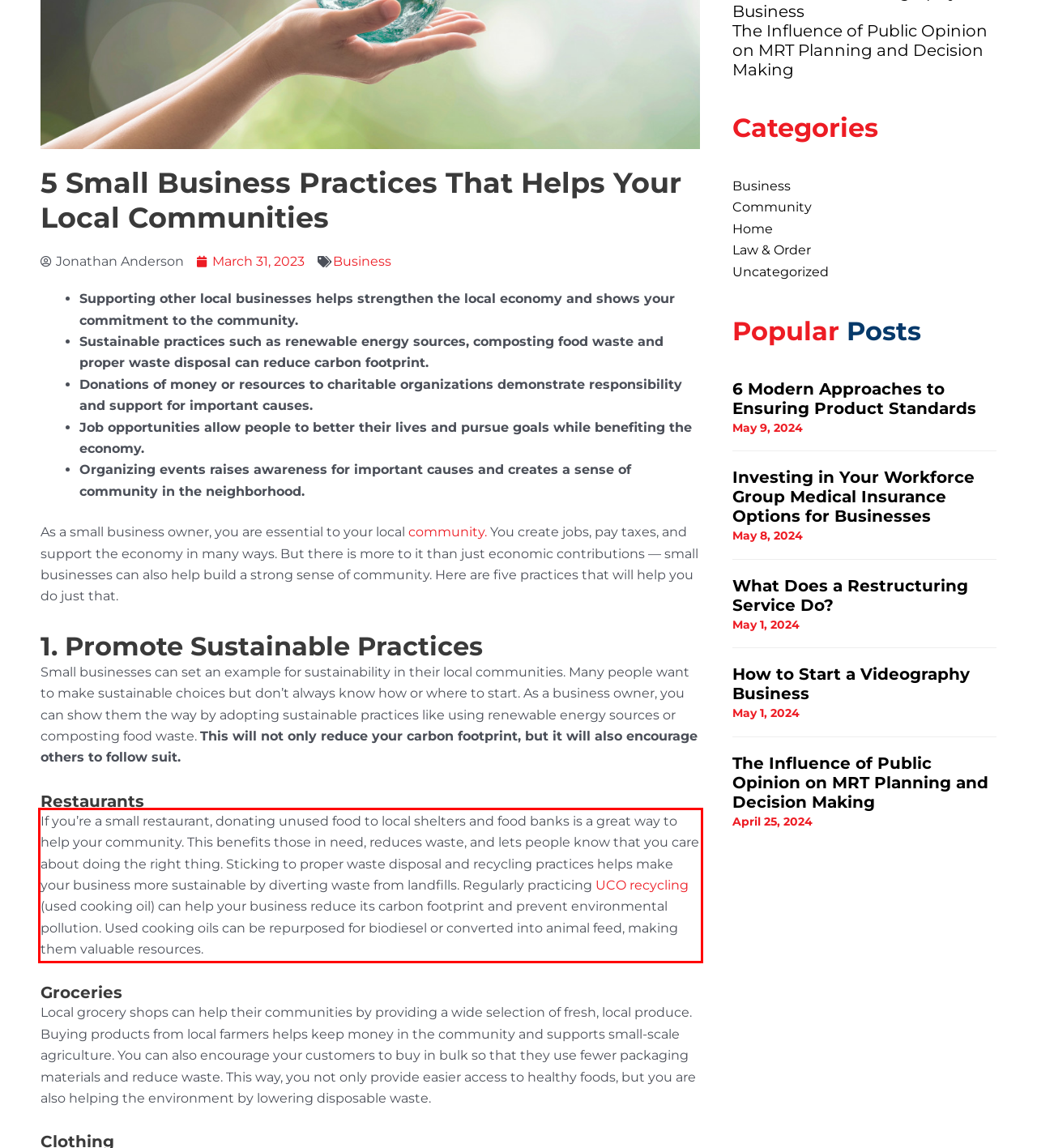You are provided with a webpage screenshot that includes a red rectangle bounding box. Extract the text content from within the bounding box using OCR.

If you’re a small restaurant, donating unused food to local shelters and food banks is a great way to help your community. This benefits those in need, reduces waste, and lets people know that you care about doing the right thing. Sticking to proper waste disposal and recycling practices helps make your business more sustainable by diverting waste from landfills. Regularly practicing UCO recycling (used cooking oil) can help your business reduce its carbon footprint and prevent environmental pollution. Used cooking oils can be repurposed for biodiesel or converted into animal feed, making them valuable resources.